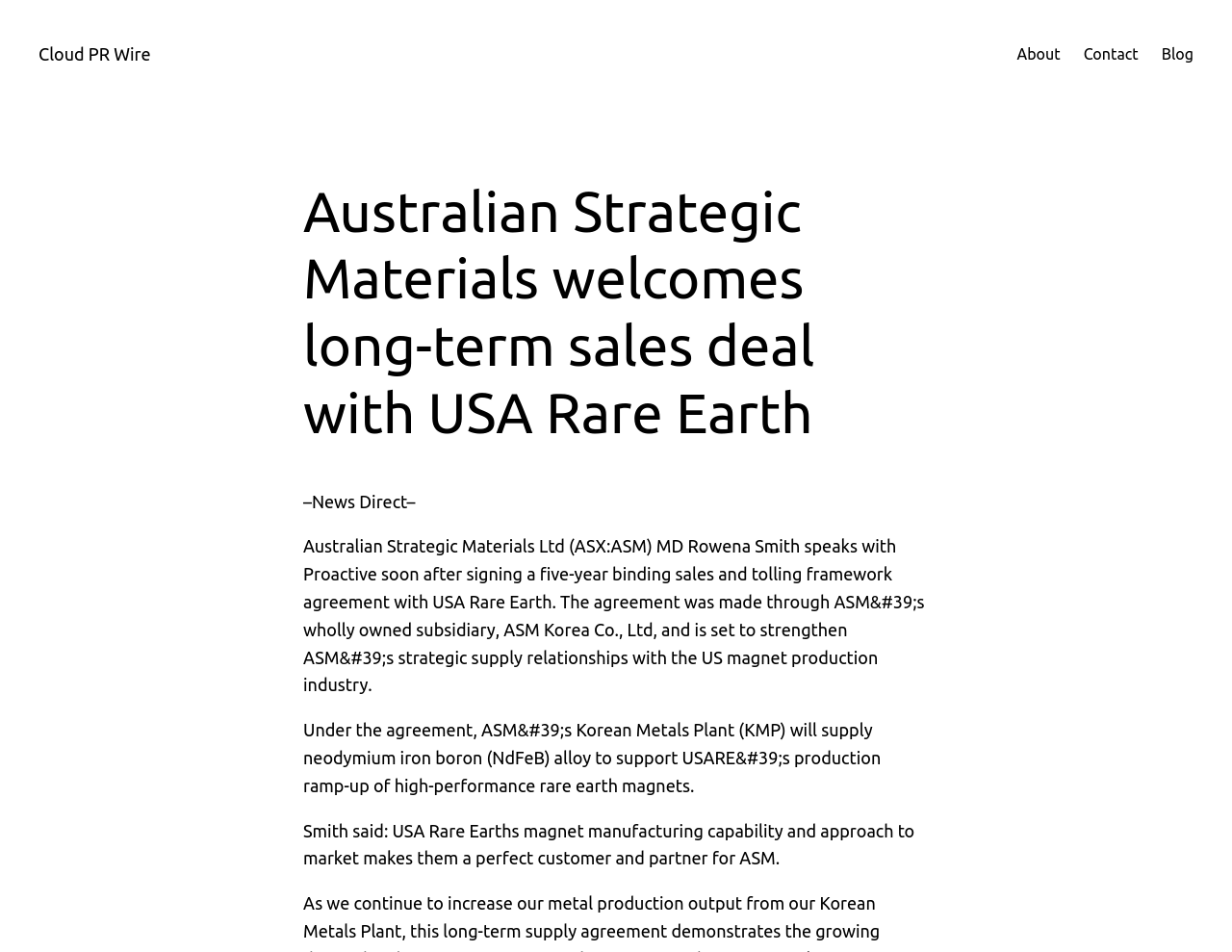Locate the bounding box coordinates for the element described below: "Contact". The coordinates must be four float values between 0 and 1, formatted as [left, top, right, bottom].

[0.879, 0.044, 0.924, 0.07]